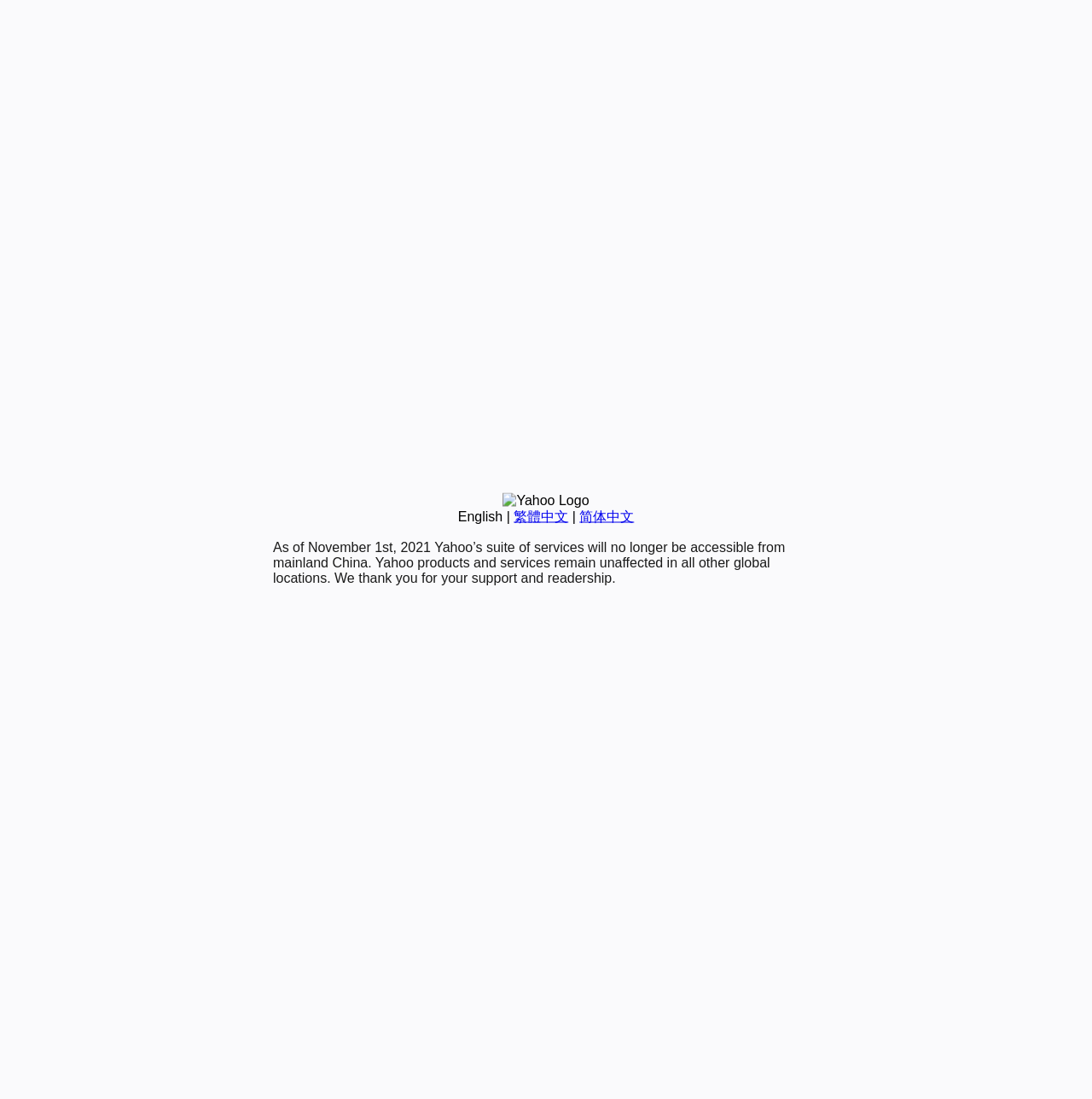Highlight the bounding box of the UI element that corresponds to this description: "繁體中文".

[0.47, 0.463, 0.52, 0.476]